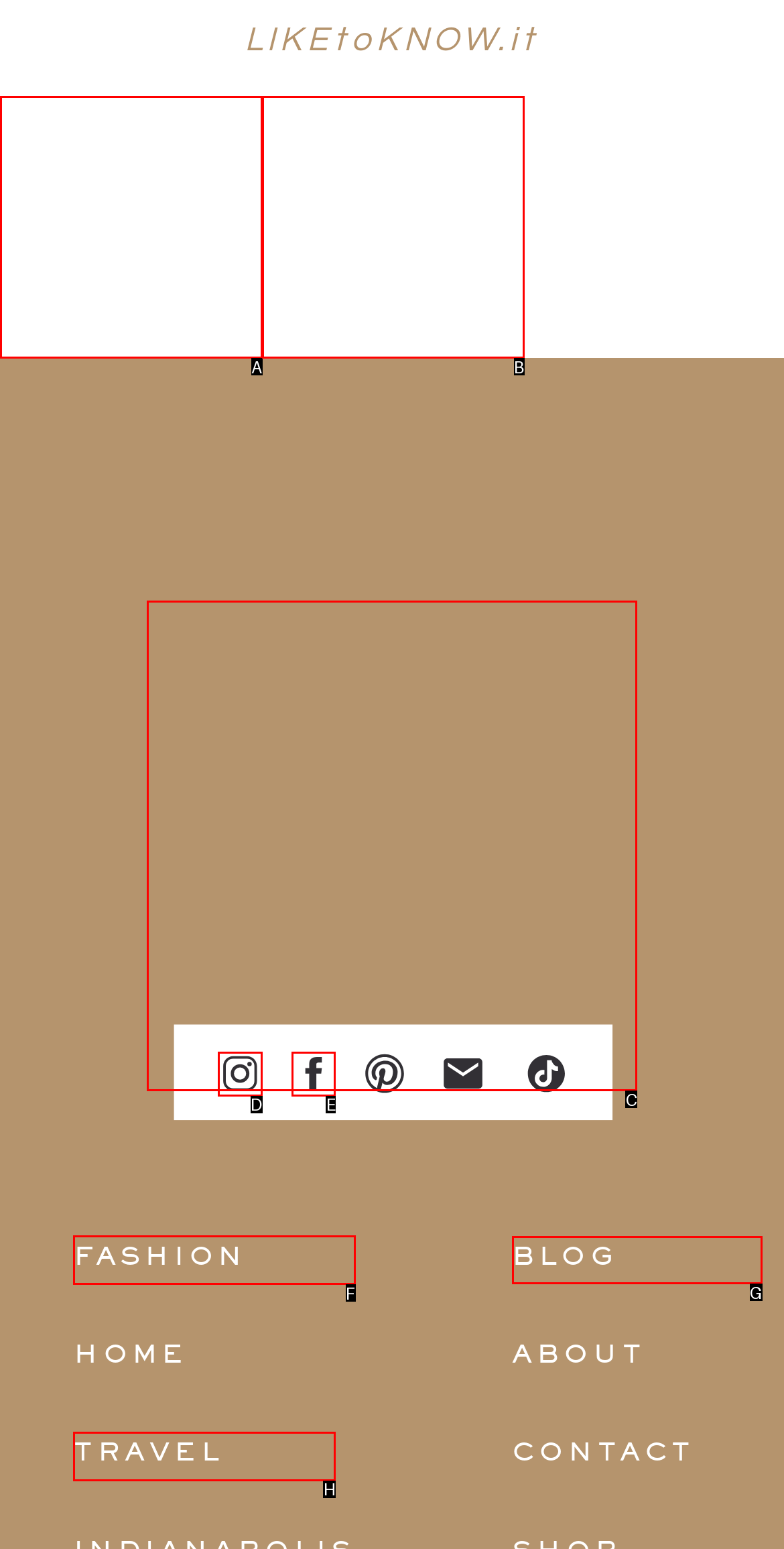To complete the instruction: read BLOG posts, which HTML element should be clicked?
Respond with the option's letter from the provided choices.

G